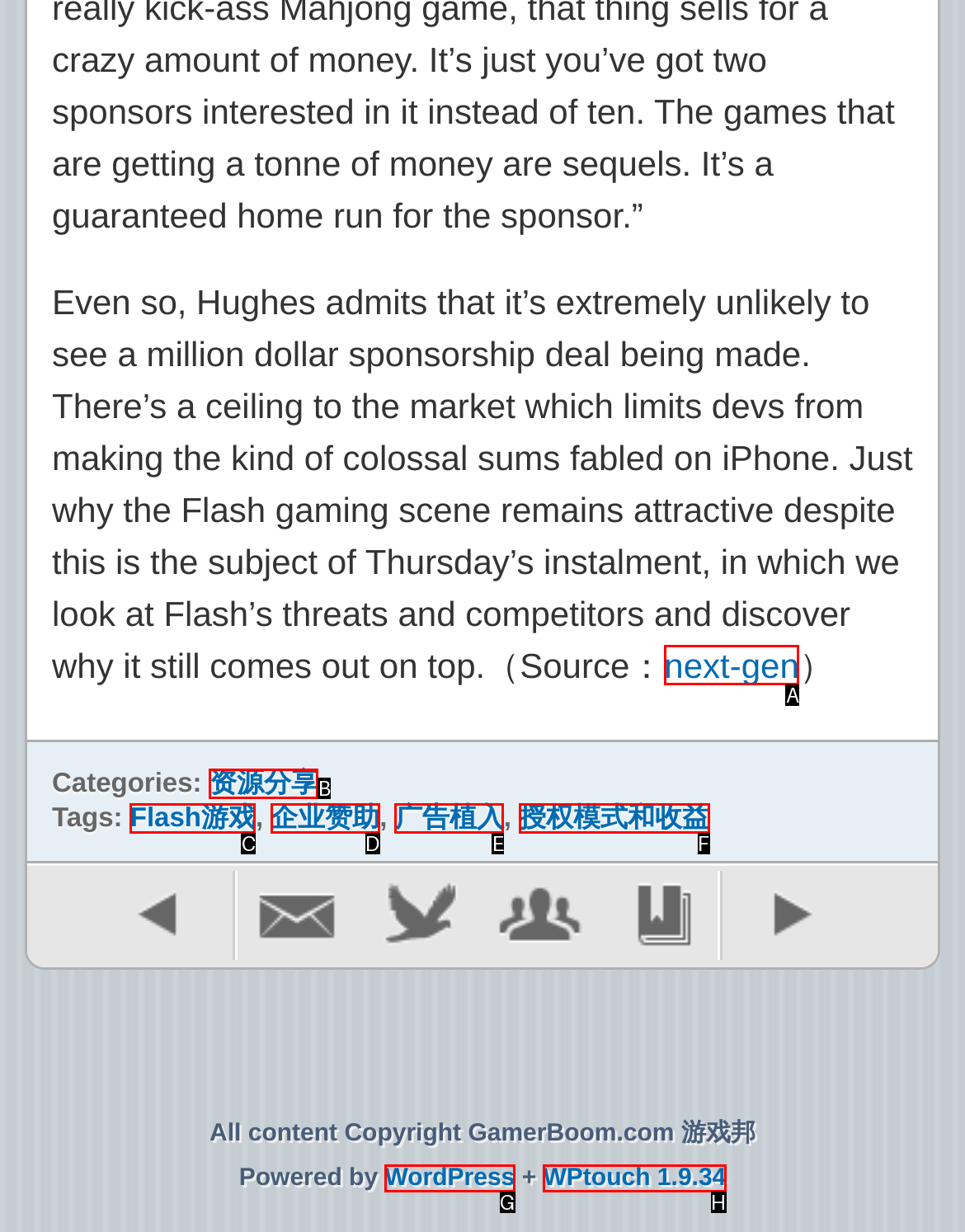Given the description: 广告植入, choose the HTML element that matches it. Indicate your answer with the letter of the option.

E